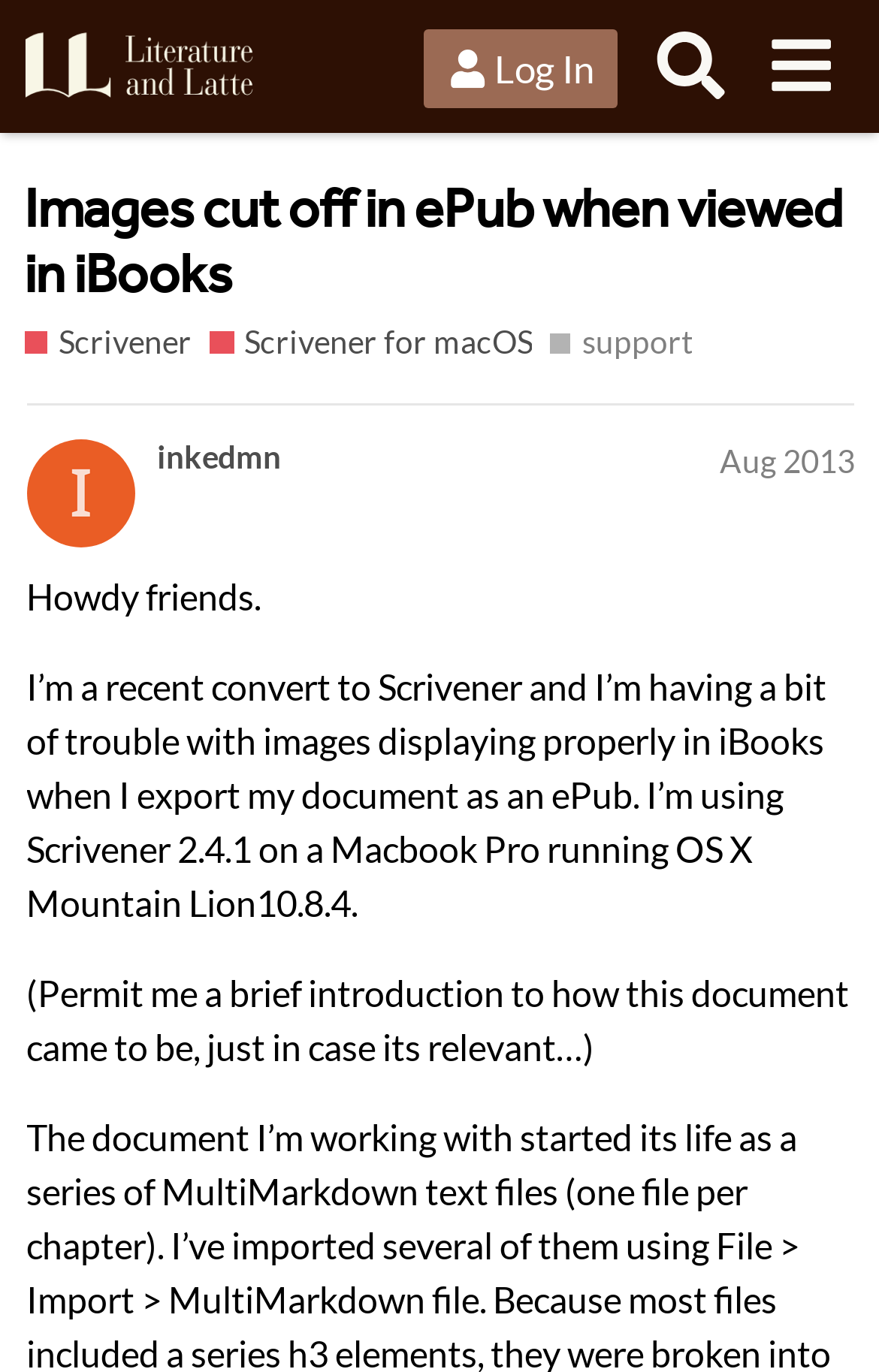Locate the bounding box coordinates of the clickable area to execute the instruction: "Click the 'menu' button". Provide the coordinates as four float numbers between 0 and 1, represented as [left, top, right, bottom].

[0.848, 0.008, 0.973, 0.088]